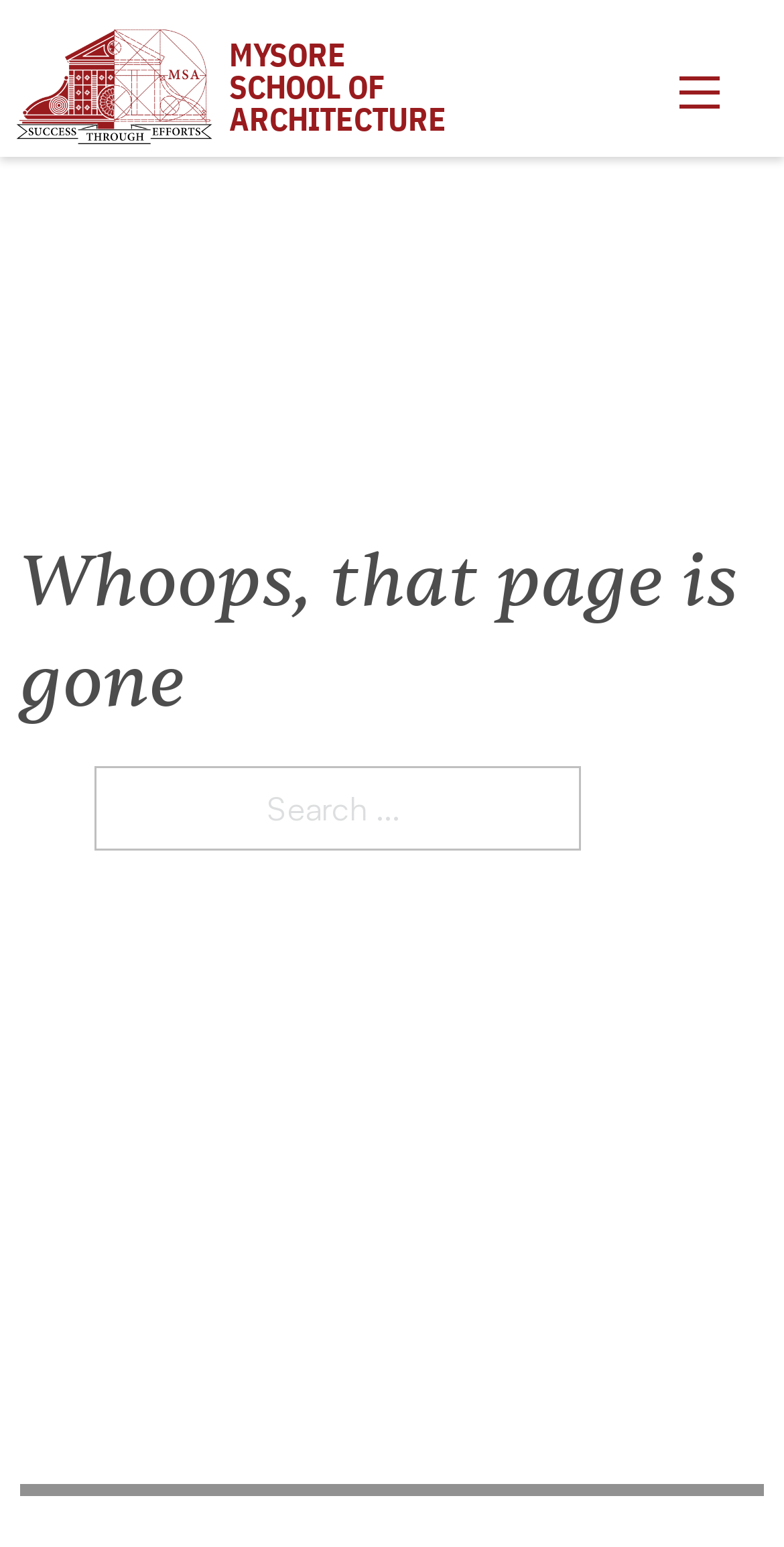Please determine the bounding box coordinates, formatted as (top-left x, top-left y, bottom-right x, bottom-right y), with all values as floating point numbers between 0 and 1. Identify the bounding box of the region described as: Staff

None